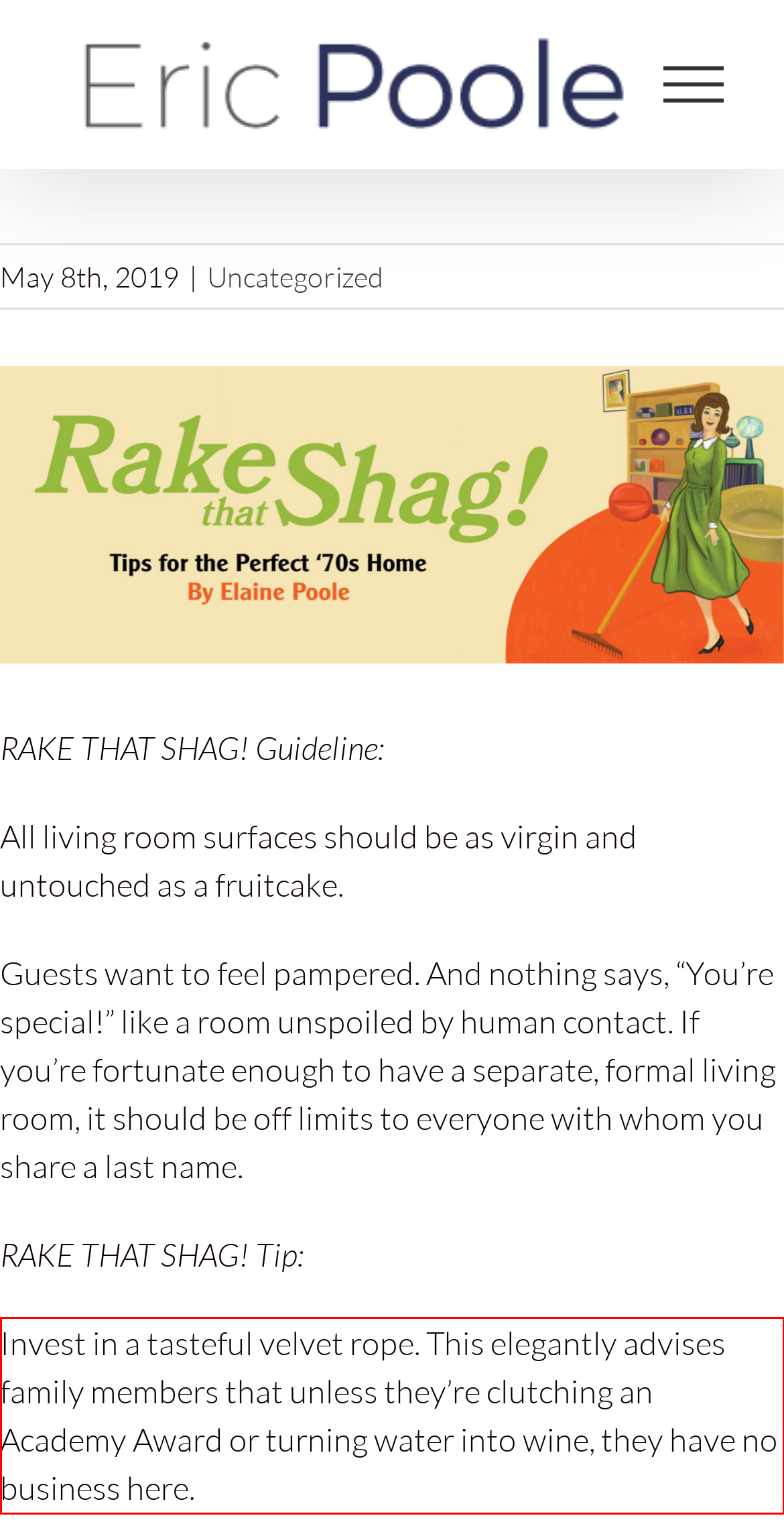Please look at the screenshot provided and find the red bounding box. Extract the text content contained within this bounding box.

Invest in a tasteful velvet rope. This elegantly advises family members that unless they’re clutching an Academy Award or turning water into wine, they have no business here.